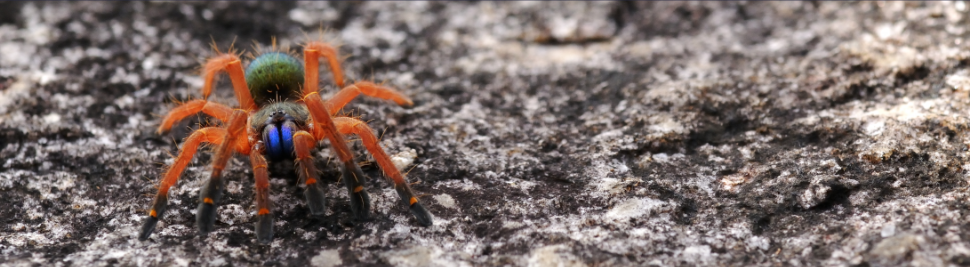Provide a thorough and detailed response to the question by examining the image: 
What type of surface is the spider on?

The image depicts the spider placed on a textured surface, which resembles rock or stone, providing a natural environment for the spider to inhabit and allowing for the capture of intricate details in the macro shot.